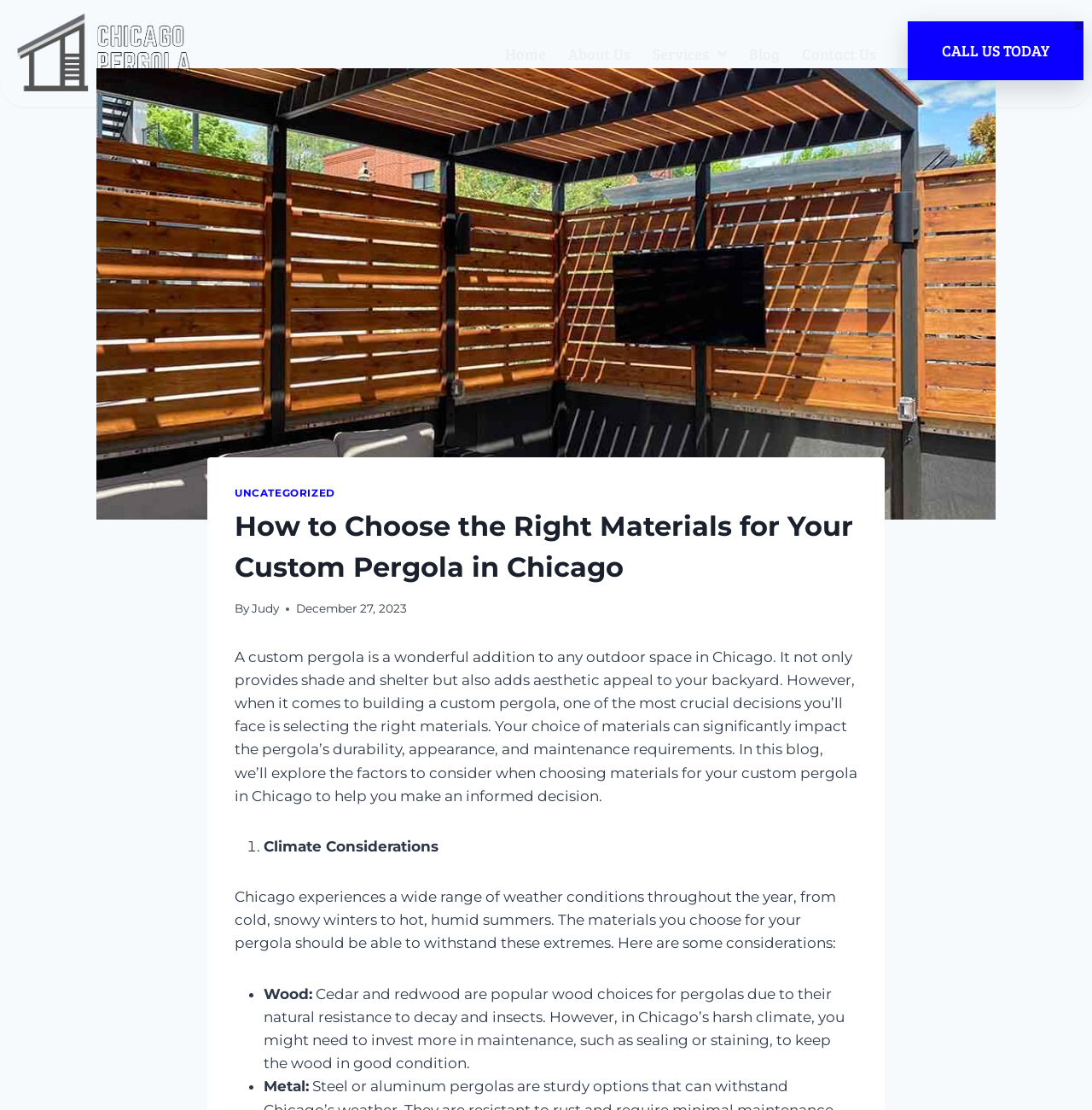Provide the bounding box coordinates of the HTML element this sentence describes: "Blog".

[0.676, 0.031, 0.724, 0.066]